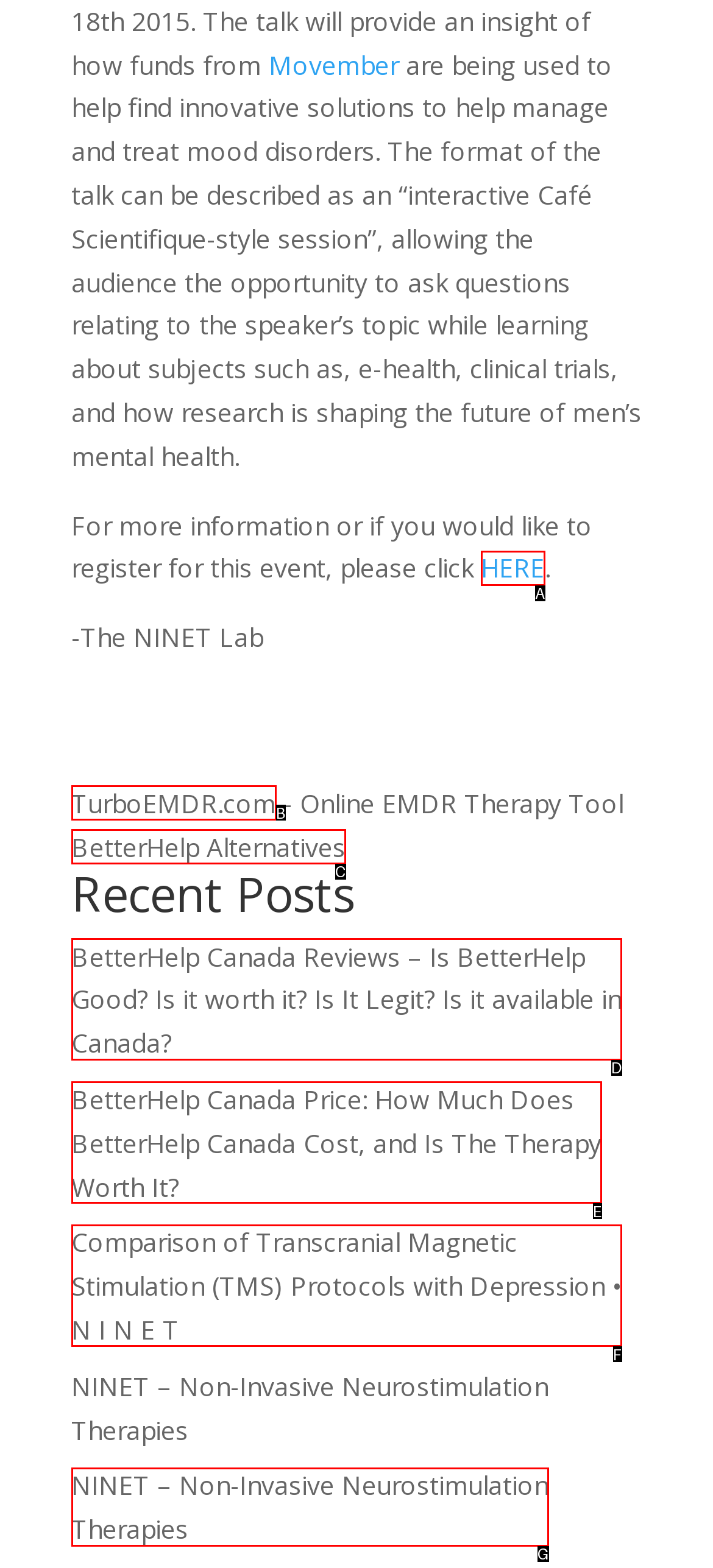Identify which HTML element matches the description: Get a Listing. Answer with the correct option's letter.

None